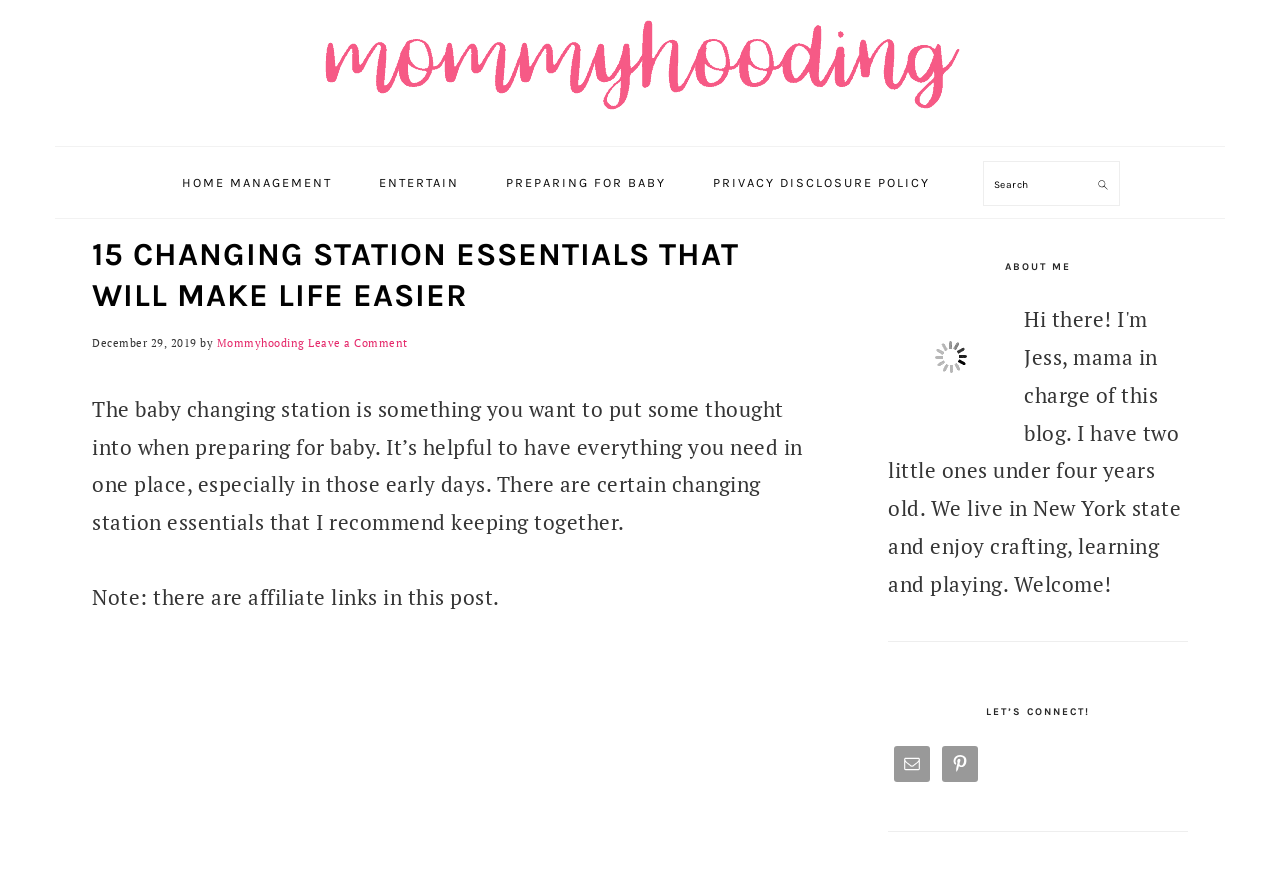Find the bounding box coordinates for the UI element whose description is: "Home Management". The coordinates should be four float numbers between 0 and 1, in the format [left, top, right, bottom].

[0.125, 0.173, 0.275, 0.237]